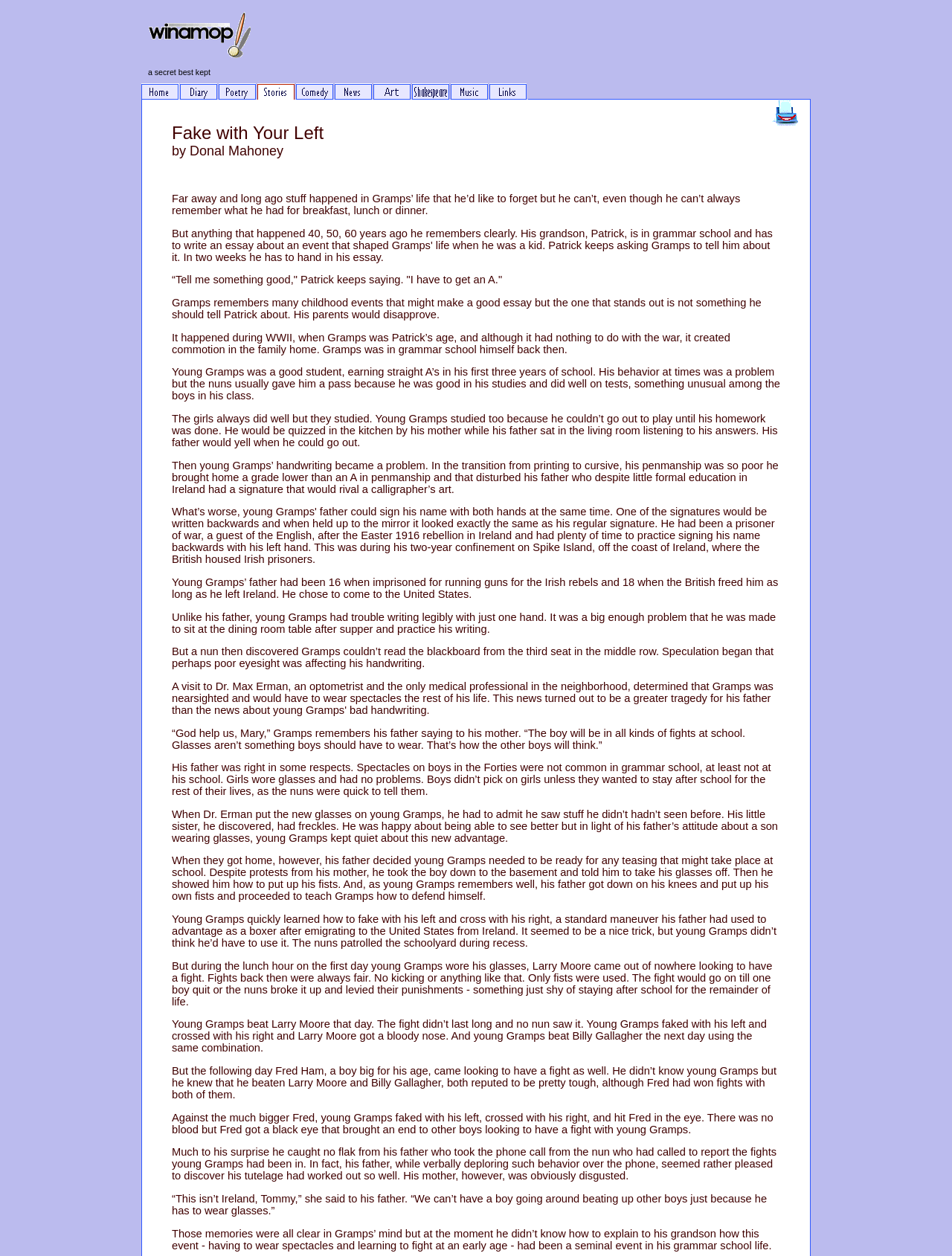What is the main content of the webpage?
Answer the question with detailed information derived from the image.

The main content of the webpage is a short story titled 'Fake with Your Left' by Donal Mahoney, which is presented in a blockquote element. The story is about a boy who learns to defend himself after getting glasses.